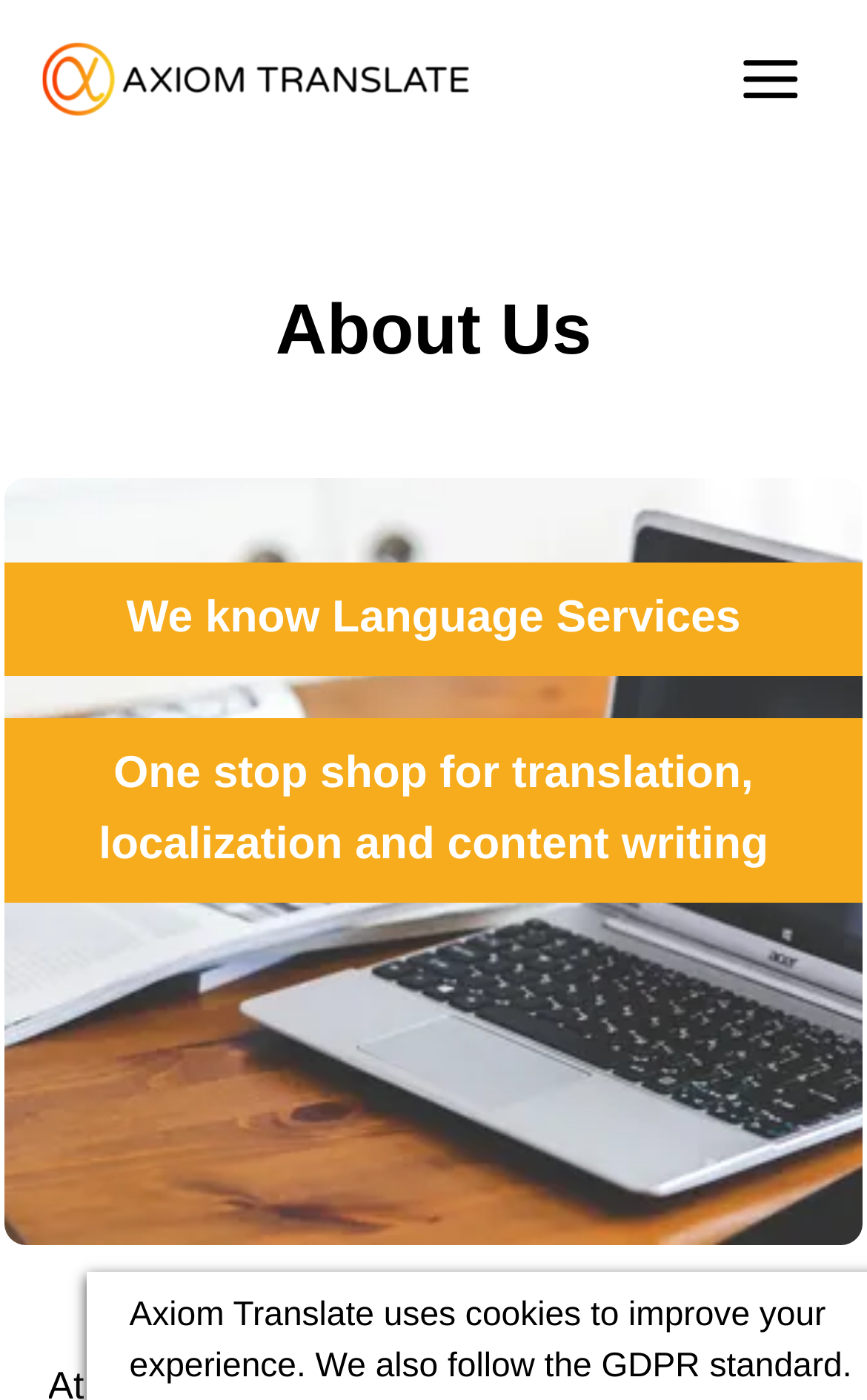Please provide a one-word or short phrase answer to the question:
What is the purpose of the agency?

To help brands expand